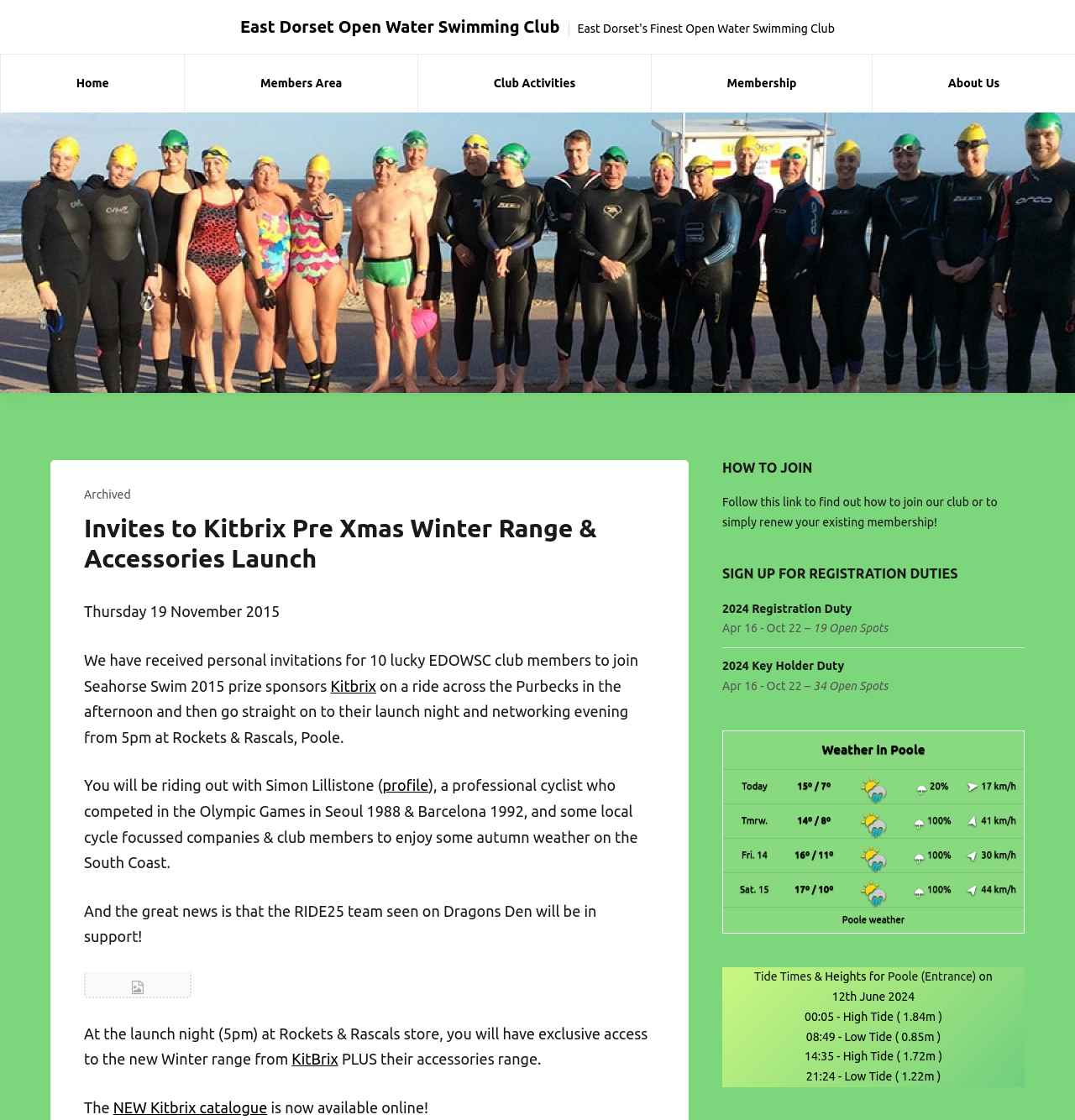Please find and generate the text of the main heading on the webpage.

Invites to Kitbrix Pre Xmas Winter Range & Accessories Launch